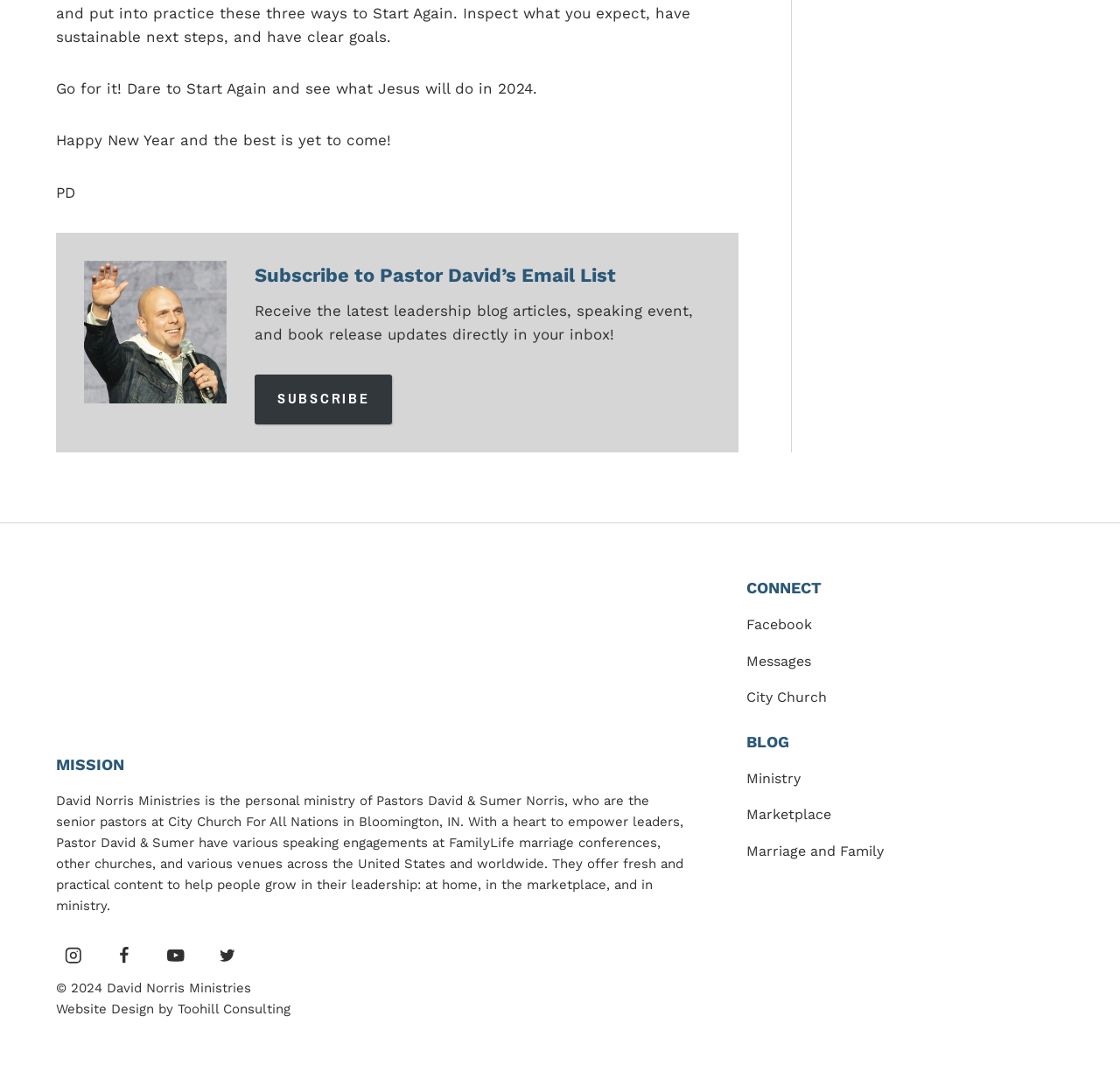Pinpoint the bounding box coordinates of the area that must be clicked to complete this instruction: "Connect with City Church".

[0.666, 0.643, 0.738, 0.658]